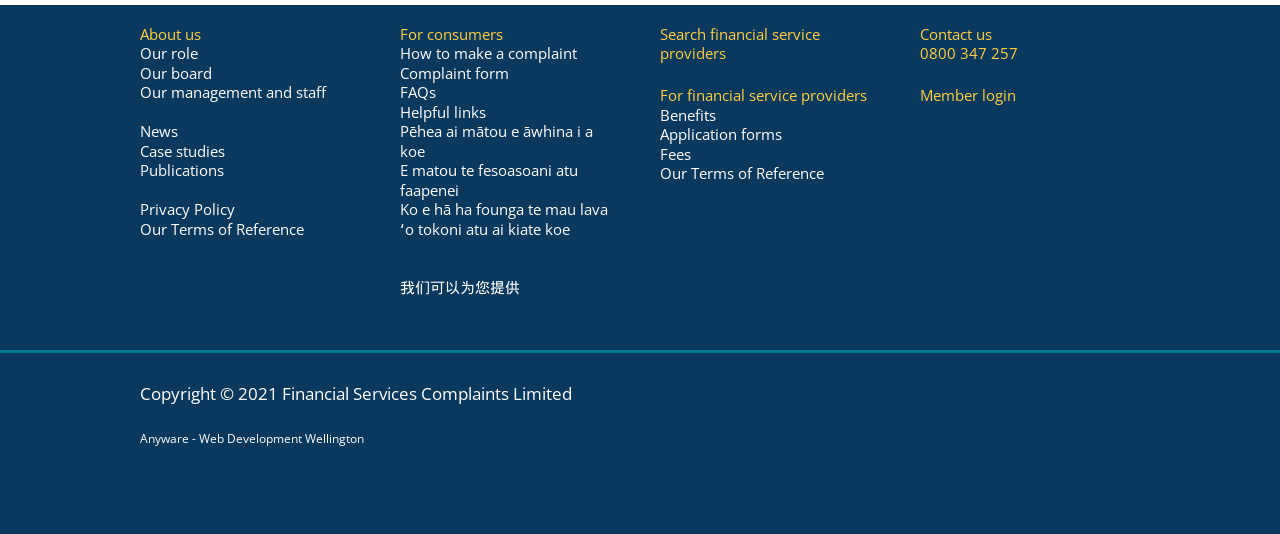Specify the bounding box coordinates of the area to click in order to execute this command: 'Login as a member'. The coordinates should consist of four float numbers ranging from 0 to 1, and should be formatted as [left, top, right, bottom].

[0.719, 0.16, 0.794, 0.197]